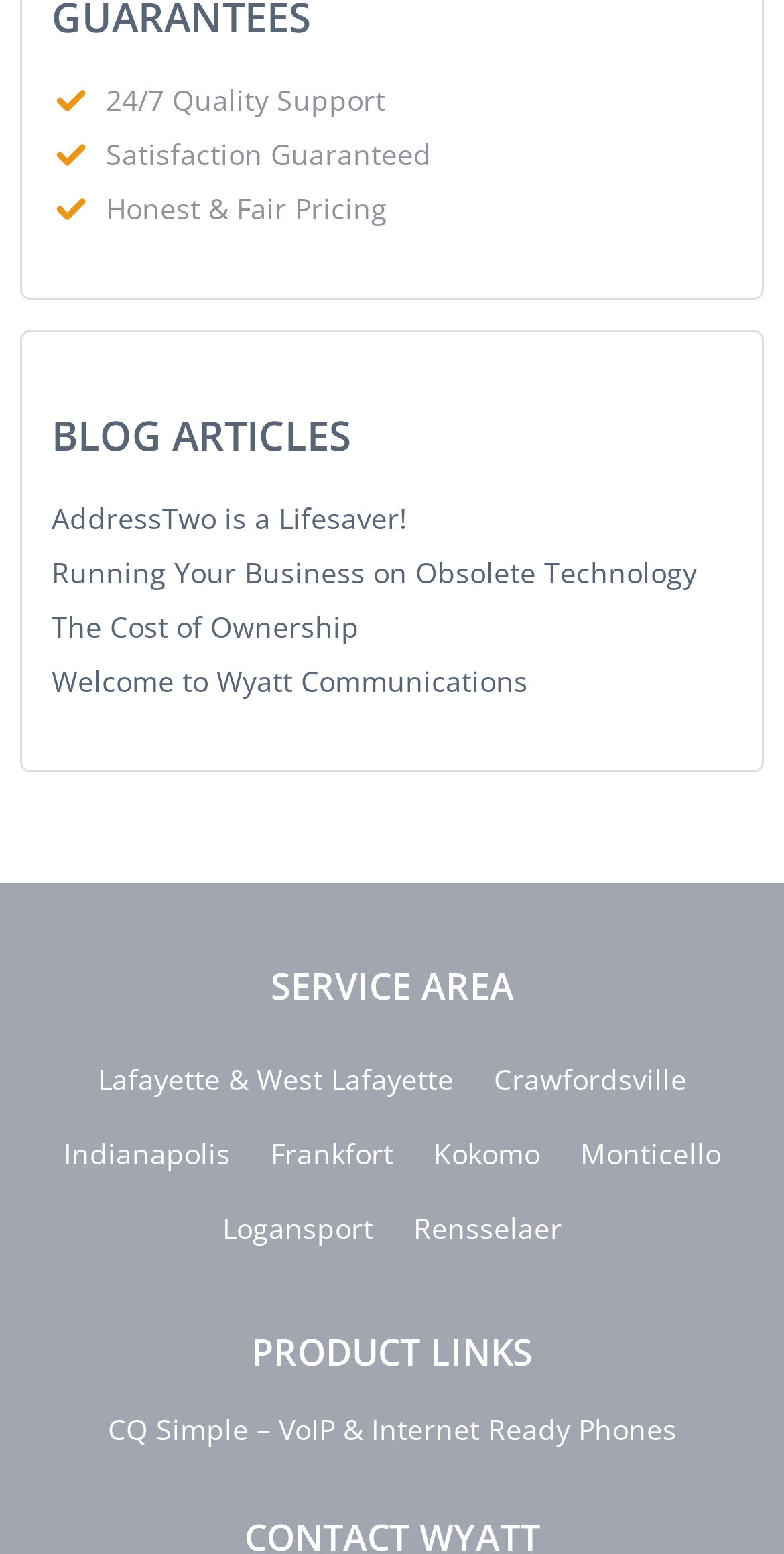Find the bounding box coordinates for the area that must be clicked to perform this action: "check service area 'Indianapolis'".

[0.081, 0.73, 0.294, 0.754]